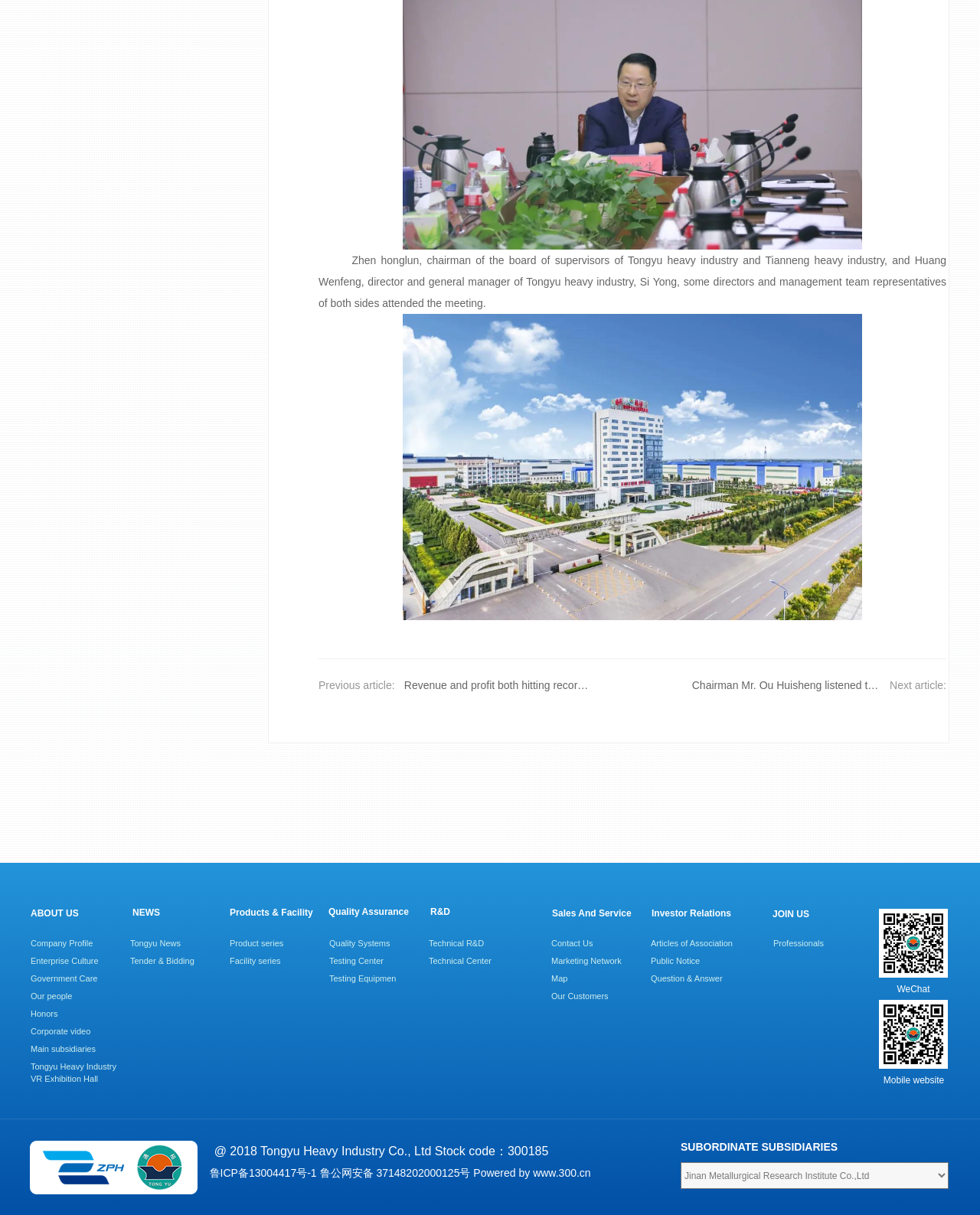Utilize the details in the image to thoroughly answer the following question: What is the company name mentioned in the footer?

I found the company name in the footer section of the webpage, specifically in the text '@ 2018 Tongyu Heavy Industry Co., Ltd Stock code：300185'.